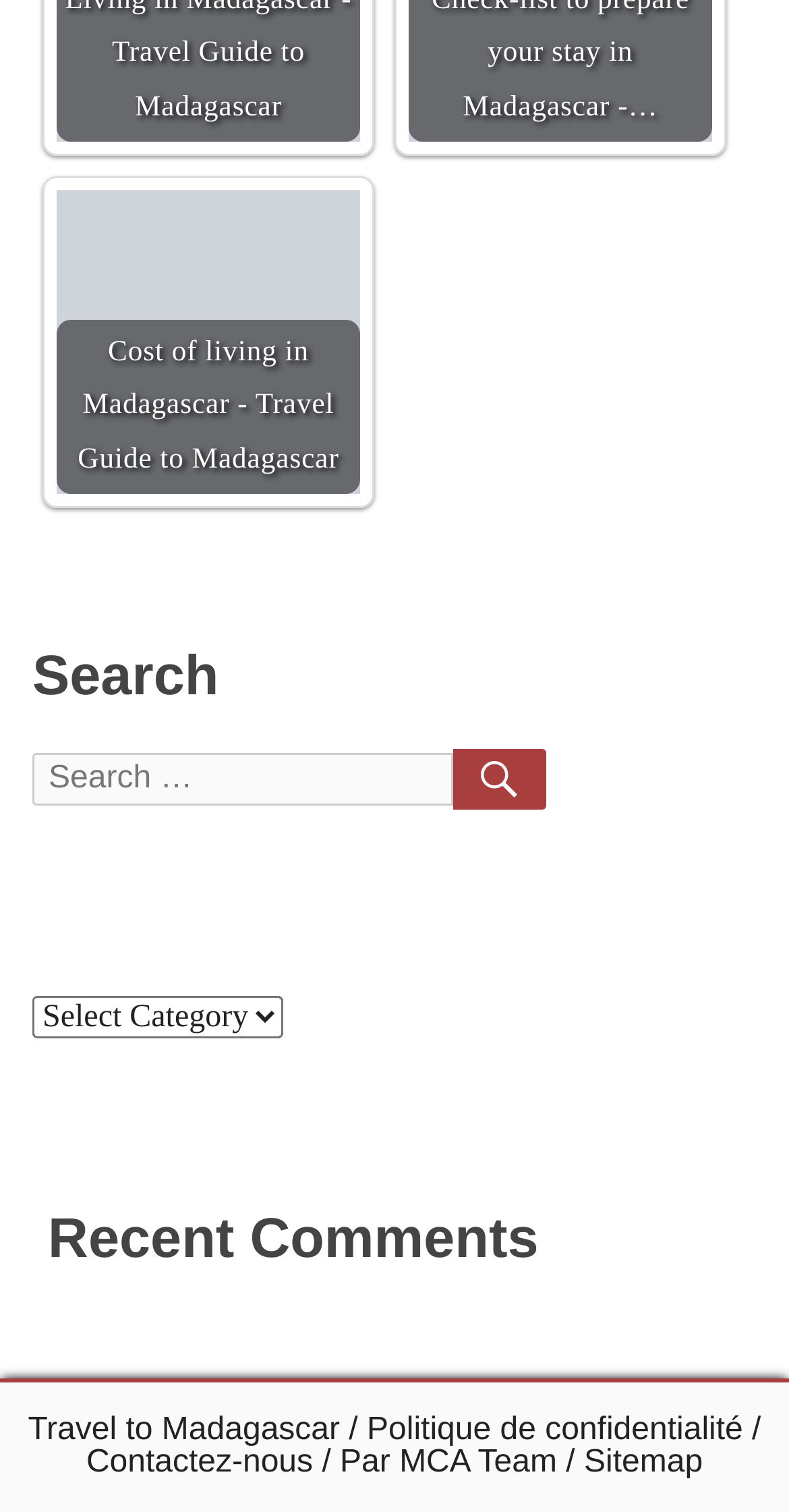Analyze the image and deliver a detailed answer to the question: How many search filters are available?

There is only one search filter available, which is the search box with the label 'Search for:'.